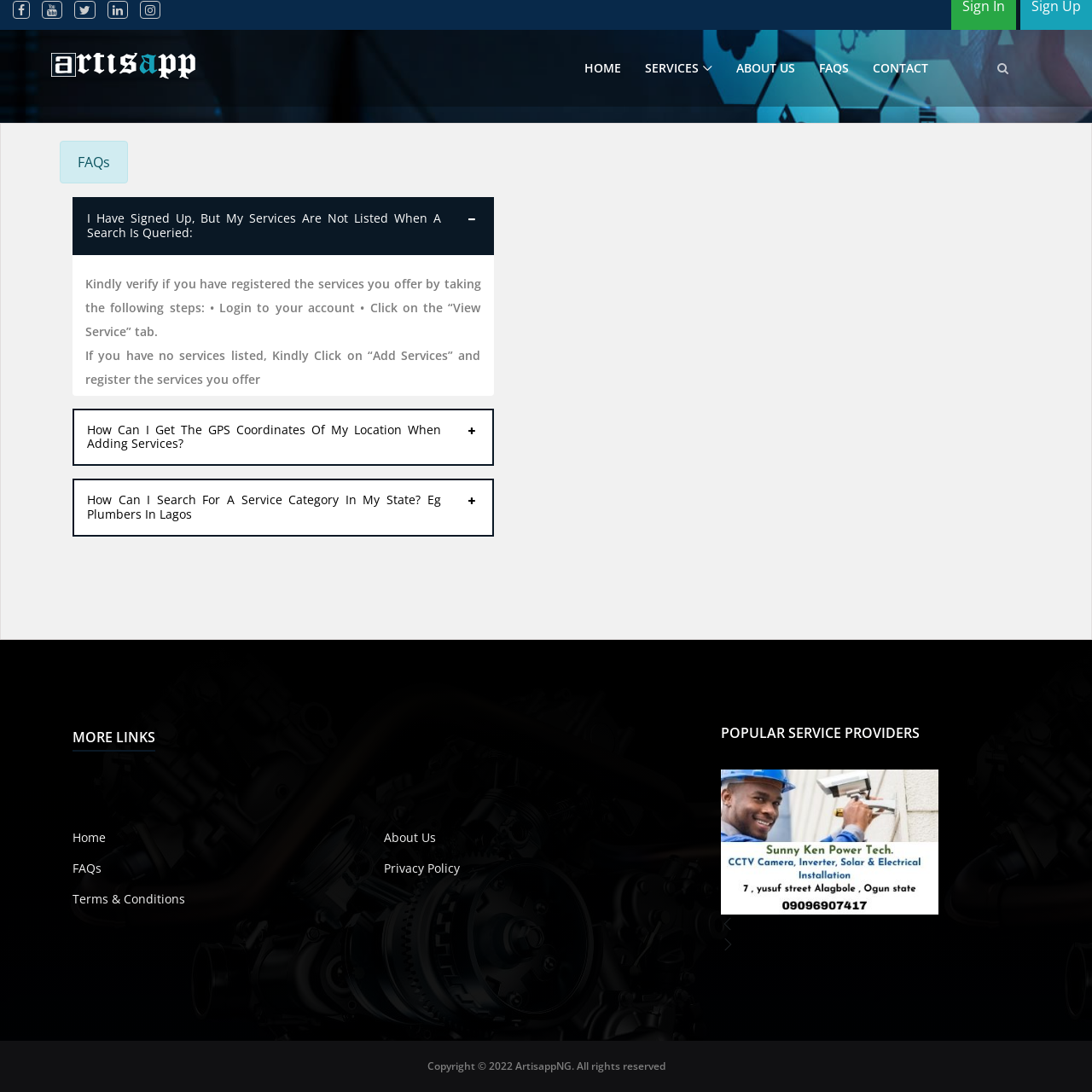Observe the image area highlighted by the pink border and answer the ensuing question in detail, using the visual cues: 
What is the theme of the webpage?

The visual context of the icon connects to a broader theme of utility and technology in today's service market, which implies that the webpage is focused on providing services related to utility and technology.